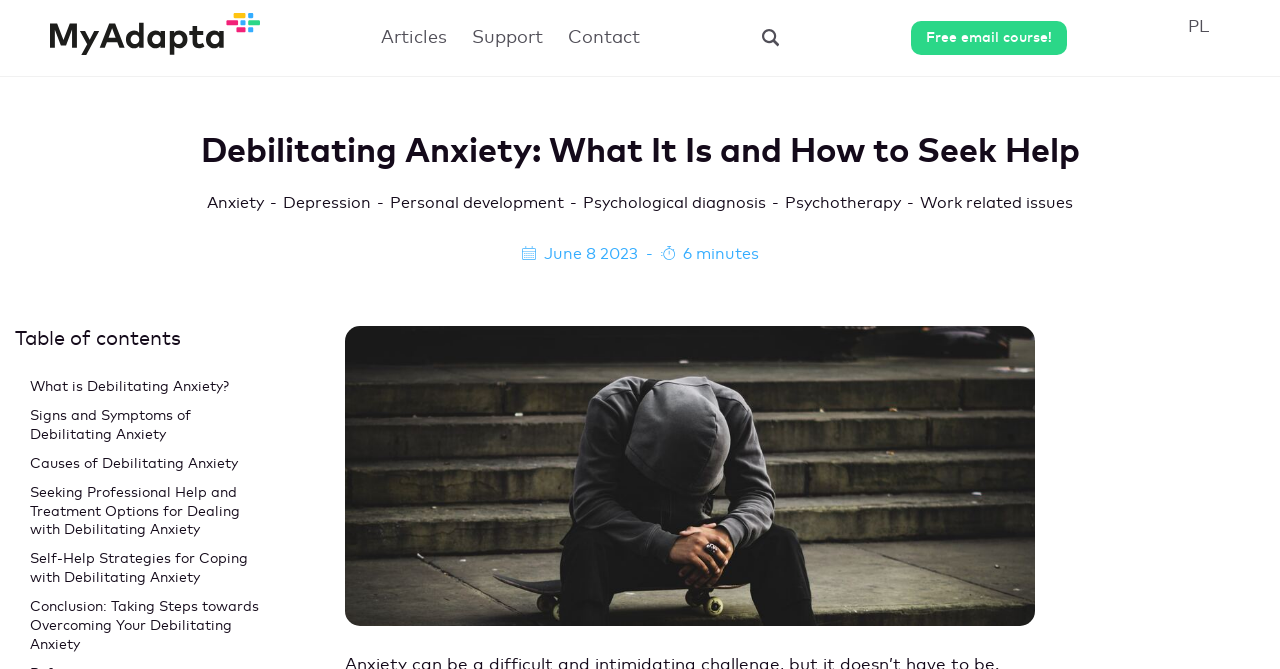Kindly determine the bounding box coordinates for the area that needs to be clicked to execute this instruction: "Click on the hamburger button".

[0.595, 0.044, 0.617, 0.07]